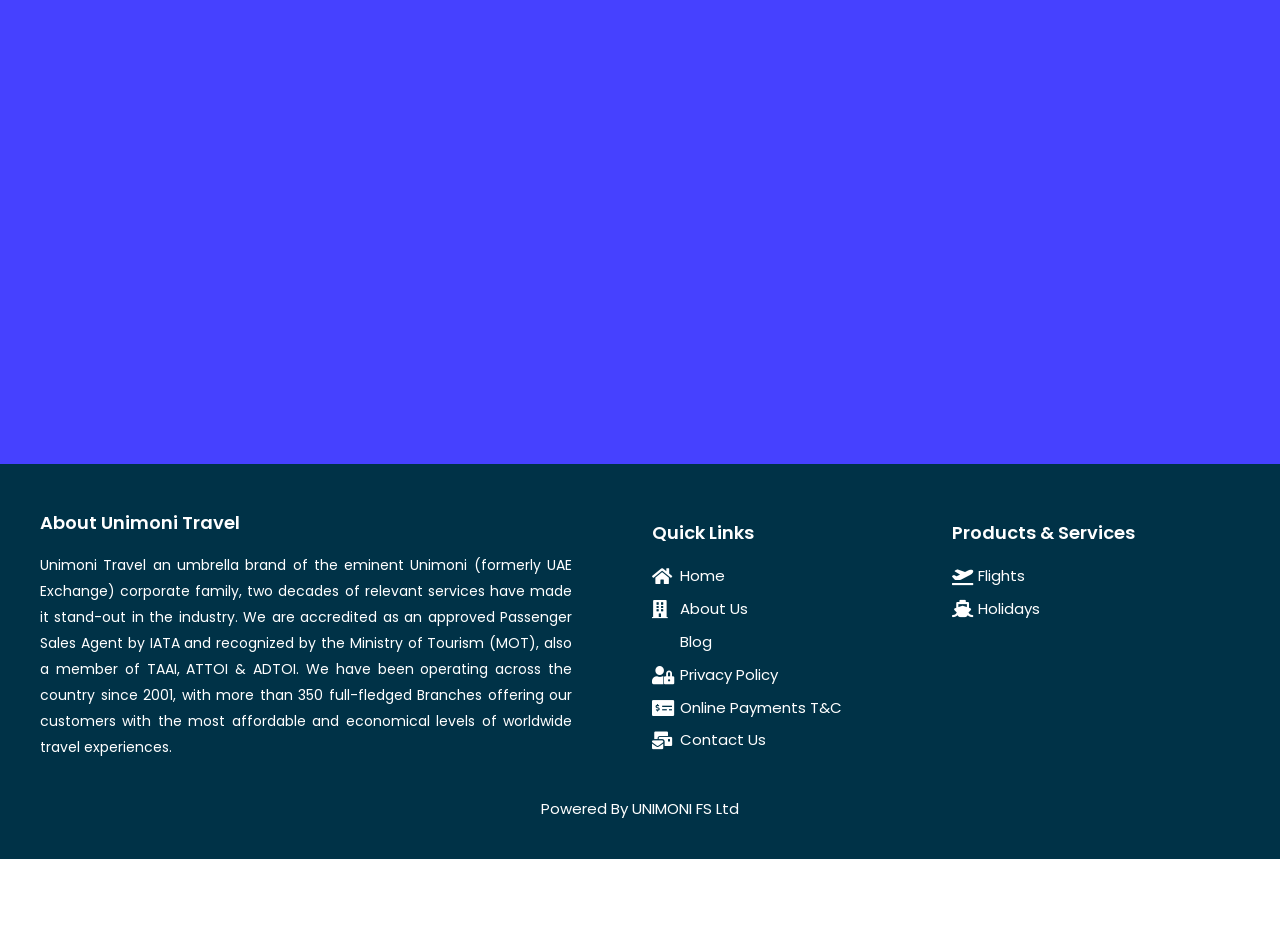Pinpoint the bounding box coordinates of the element that must be clicked to accomplish the following instruction: "contact Unimoni Travel". The coordinates should be in the format of four float numbers between 0 and 1, i.e., [left, top, right, bottom].

[0.509, 0.774, 0.728, 0.803]